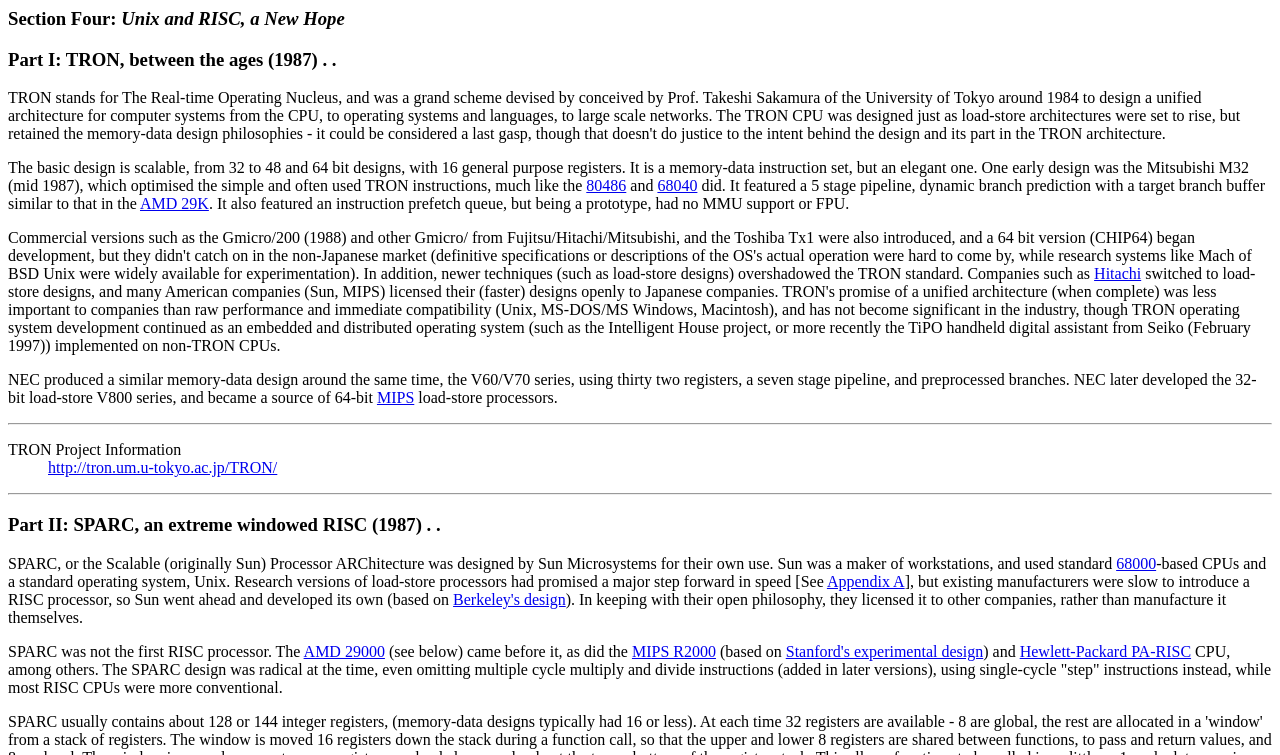Determine the bounding box coordinates of the clickable region to carry out the instruction: "Read more about the AMD 29K processor".

[0.109, 0.259, 0.163, 0.281]